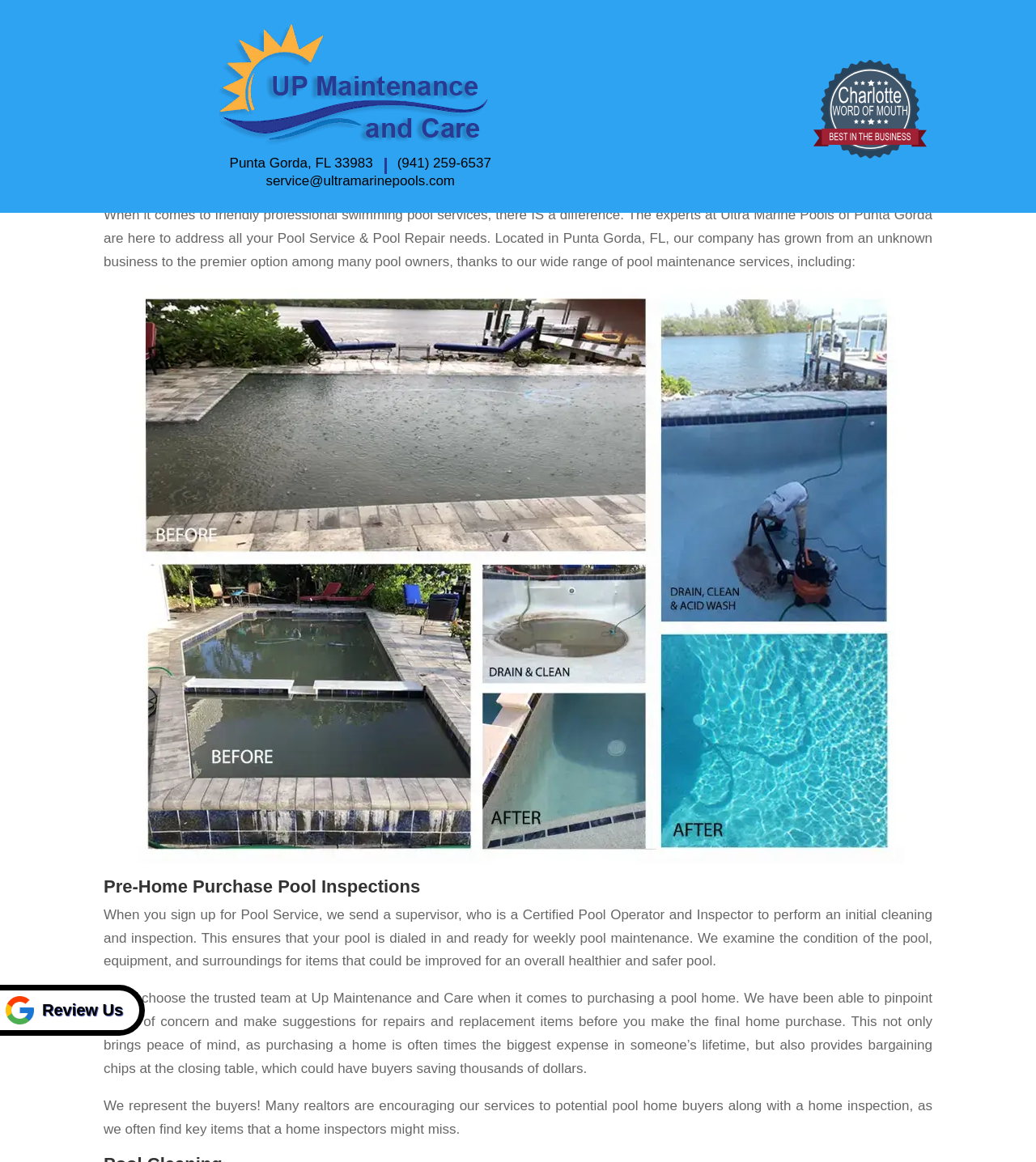Determine the bounding box coordinates for the clickable element to execute this instruction: "Click the 'HOME' link". Provide the coordinates as four float numbers between 0 and 1, i.e., [left, top, right, bottom].

[0.15, 0.021, 0.202, 0.068]